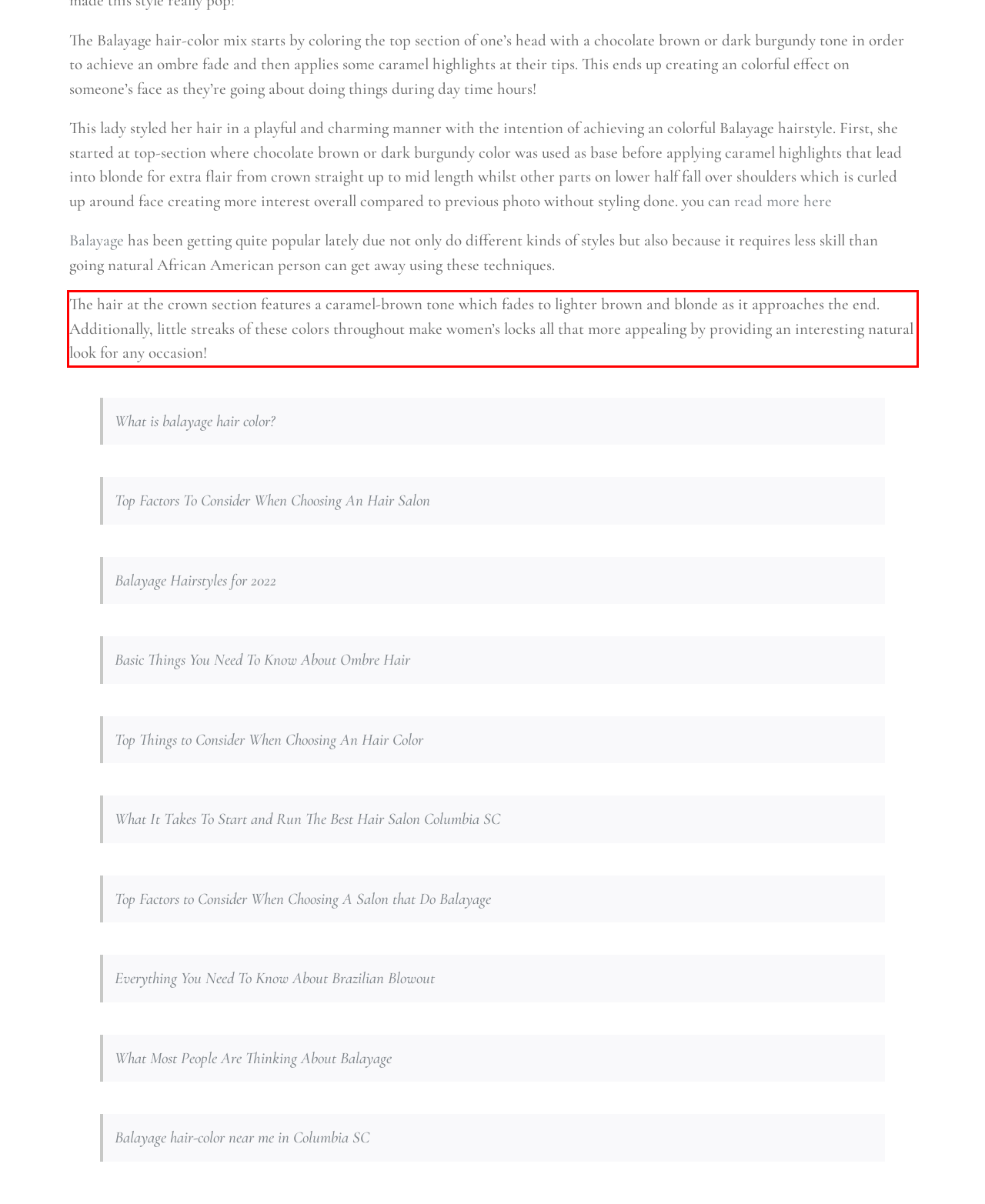Within the screenshot of a webpage, identify the red bounding box and perform OCR to capture the text content it contains.

The hair at the crown section features a caramel-brown tone which fades to lighter brown and blonde as it approaches the end. Additionally, little streaks of these colors throughout make women’s locks all that more appealing by providing an interesting natural look for any occasion!